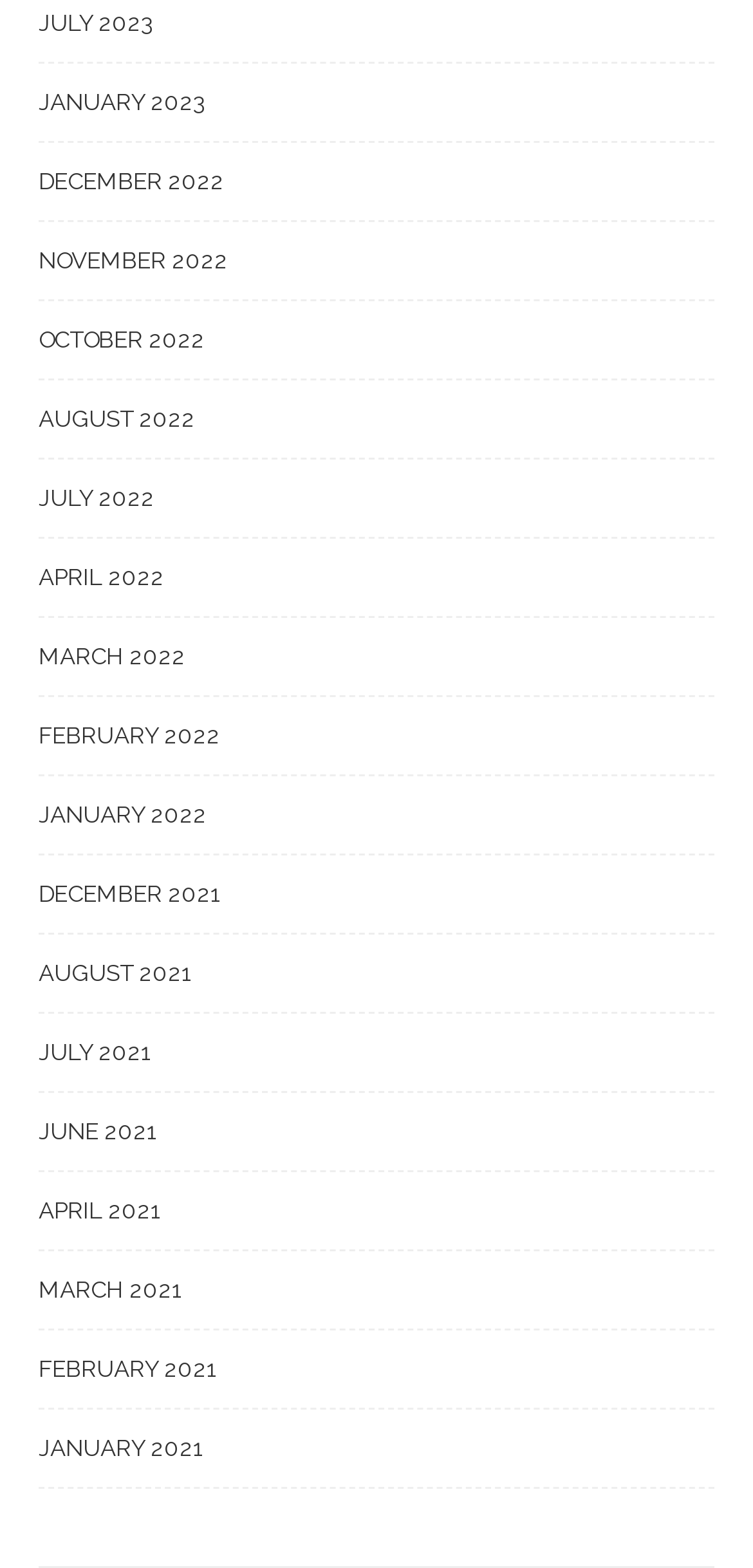How many months are listed in 2022?
Look at the image and provide a short answer using one word or a phrase.

6